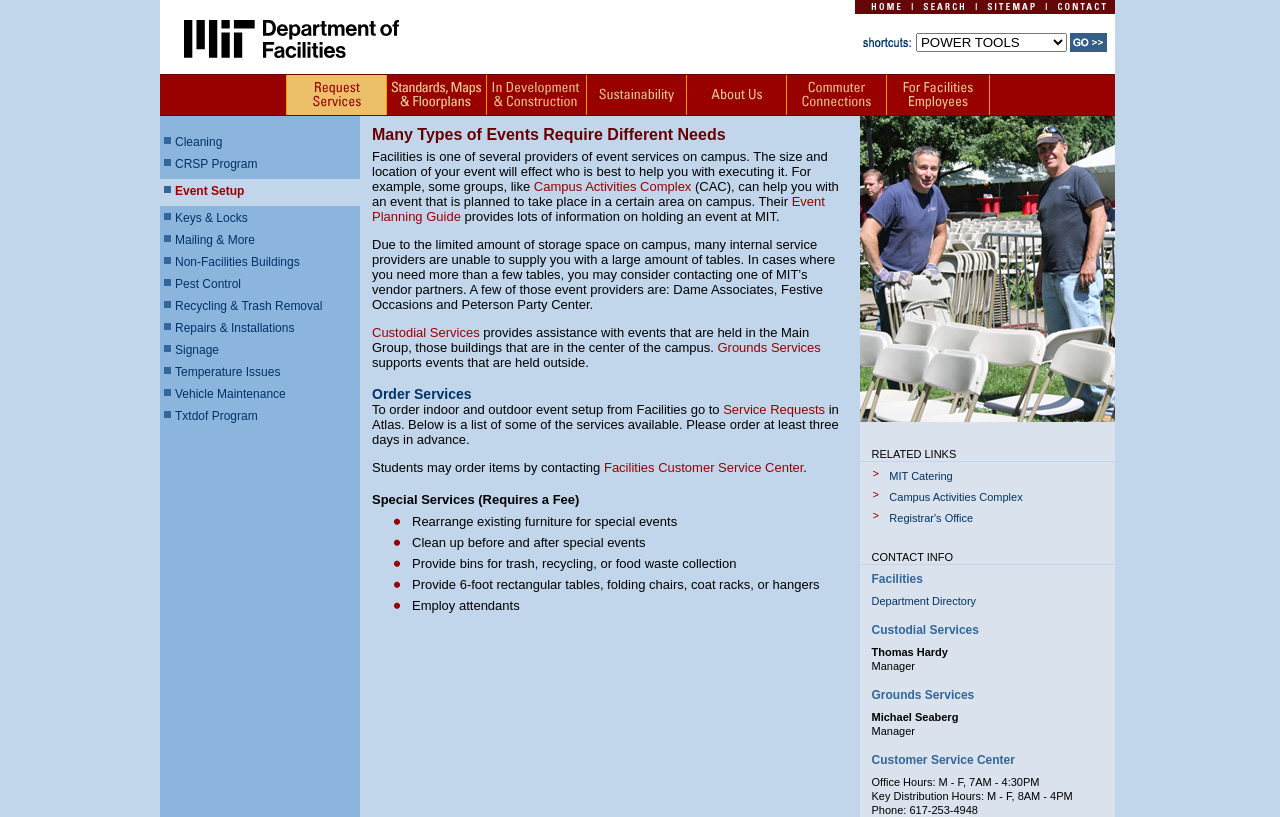Please reply to the following question using a single word or phrase: 
What is the function of the combobox in the top navigation bar?

Search